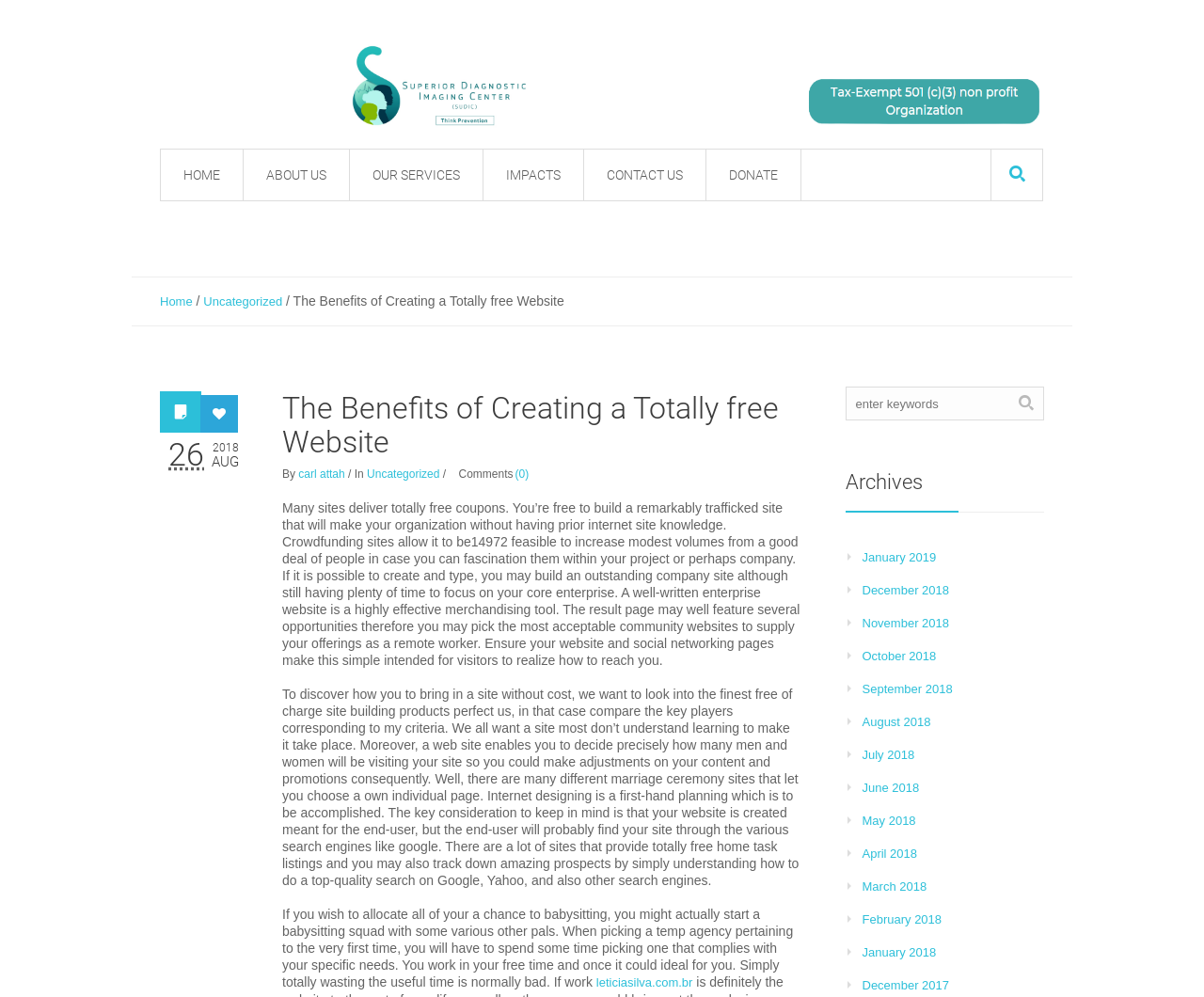Give a concise answer of one word or phrase to the question: 
How many archive links are there?

12